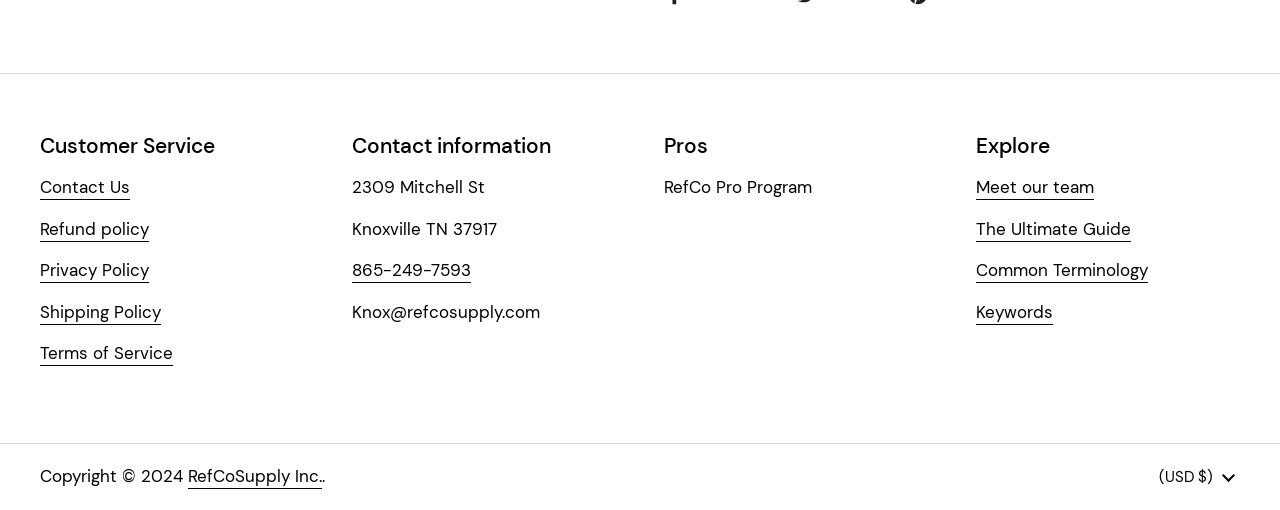Please identify the bounding box coordinates of the region to click in order to complete the task: "View refund policy". The coordinates must be four float numbers between 0 and 1, specified as [left, top, right, bottom].

[0.031, 0.427, 0.116, 0.474]